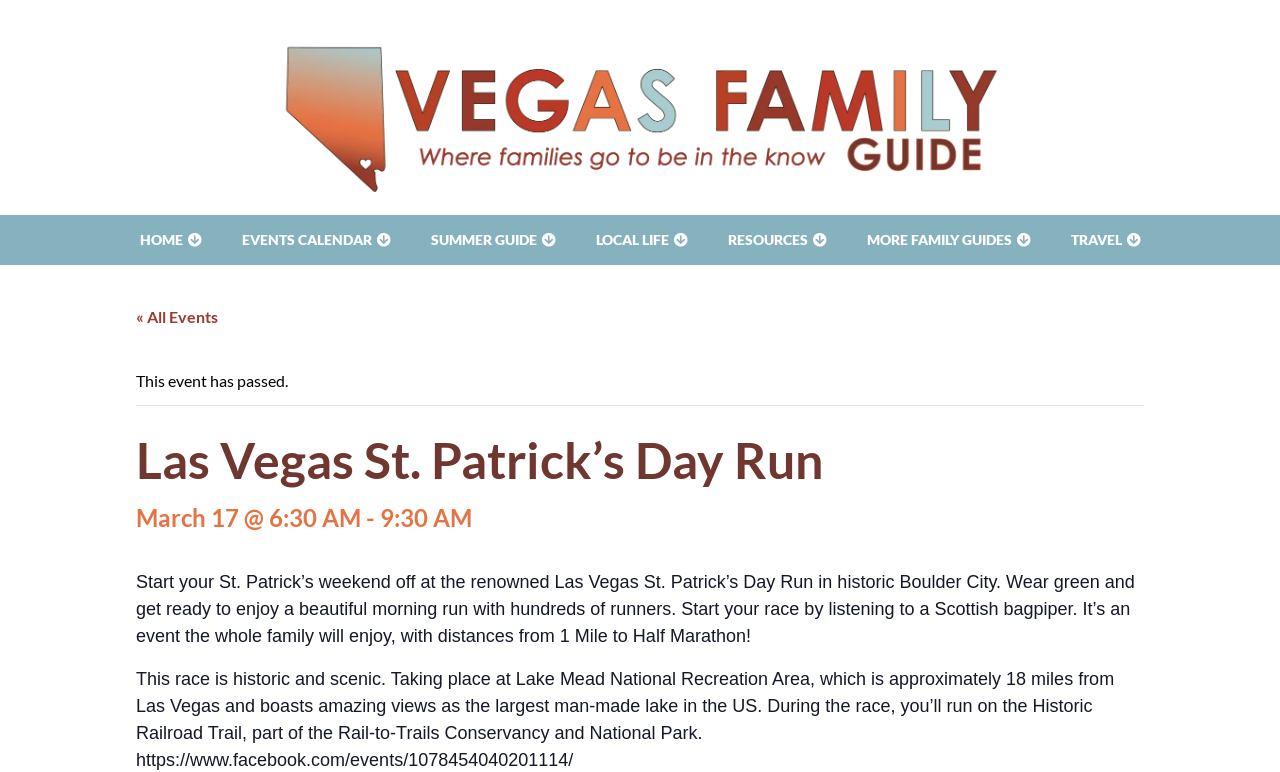How many distances are available for the Las Vegas St. Patrick’s Day Run event?
Please give a detailed and elaborate answer to the question based on the image.

I found that the event offers multiple distances by reading the StaticText 'It’s an event the whole family will enjoy, with distances from 1 Mile to Half Marathon!'. This indicates that there are at least two distances available, but possibly more.